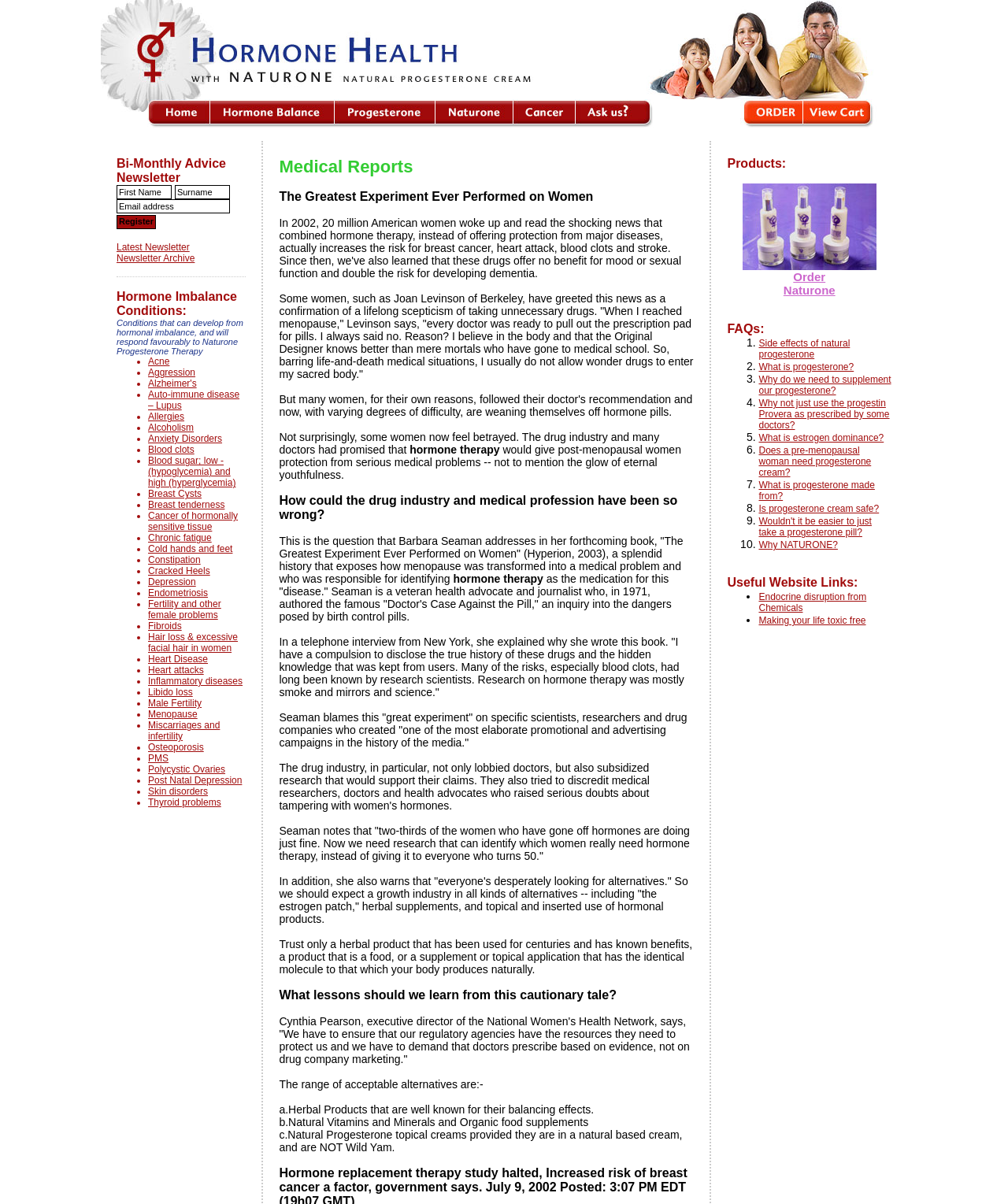Determine the bounding box coordinates of the region to click in order to accomplish the following instruction: "Register for the Bi-Monthly Advice Newsletter". Provide the coordinates as four float numbers between 0 and 1, specifically [left, top, right, bottom].

[0.116, 0.179, 0.155, 0.191]